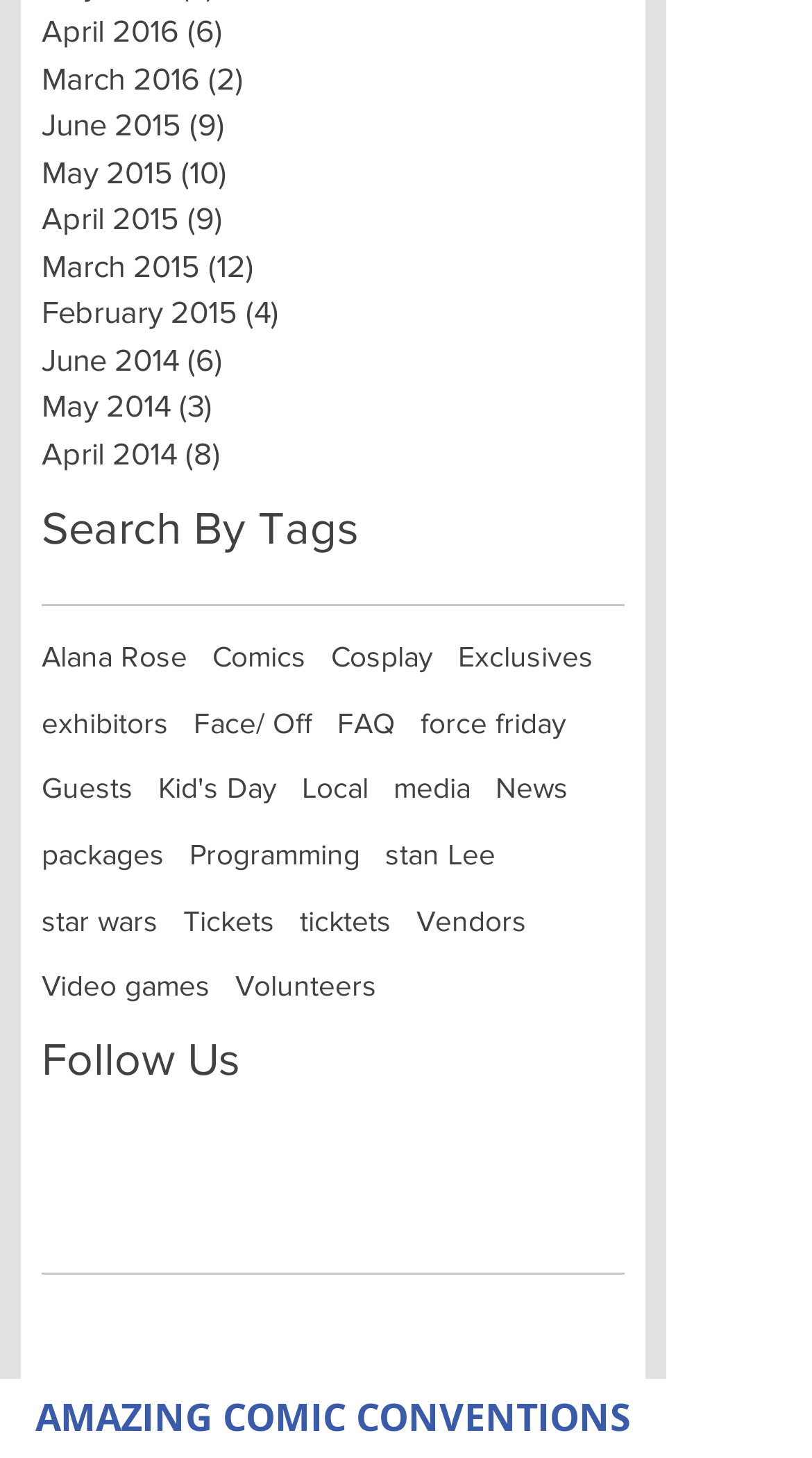Provide a short answer to the following question with just one word or phrase: How many months are listed?

12